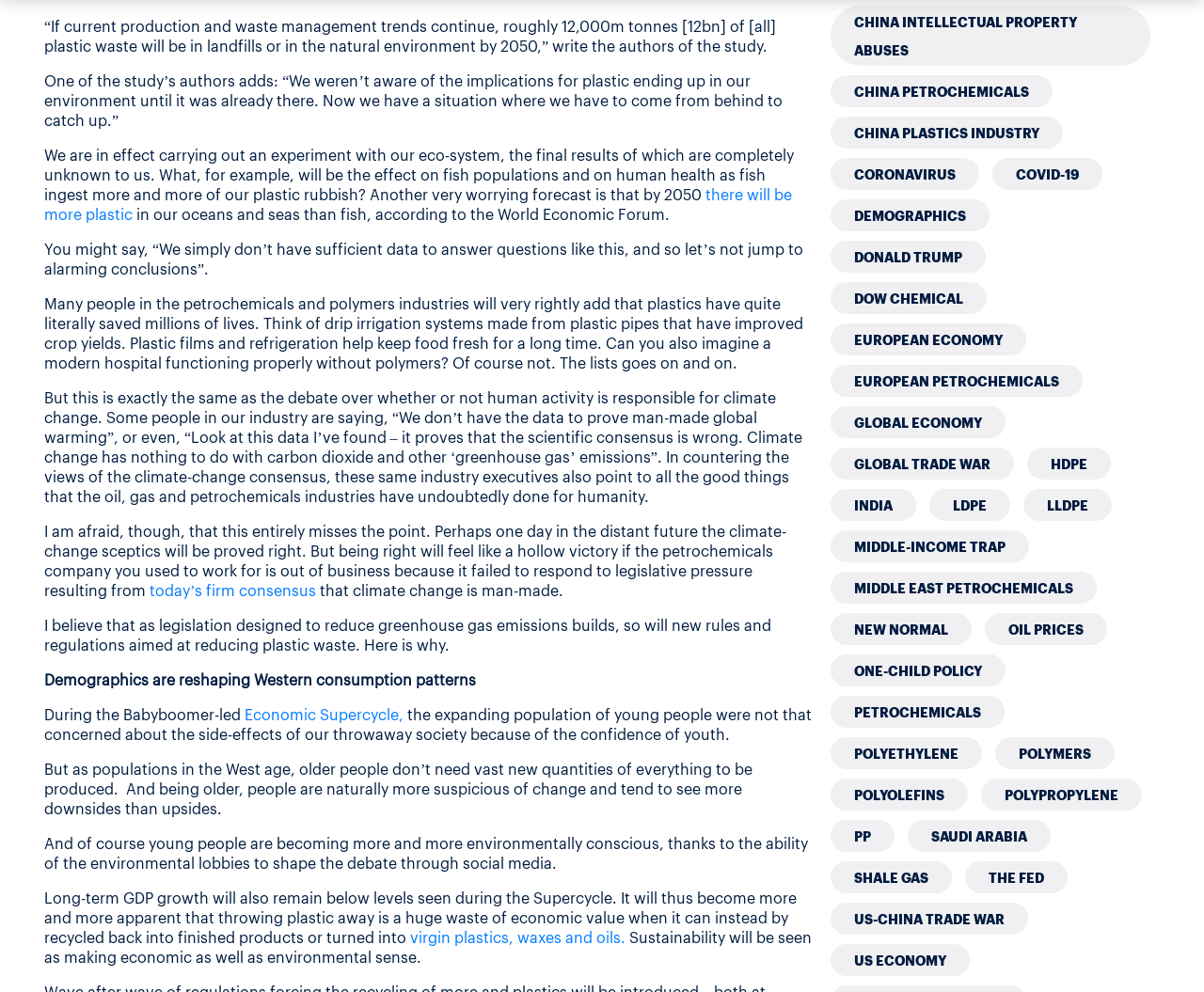What is the main topic of the article?
Based on the image, give a concise answer in the form of a single word or short phrase.

Plastic waste